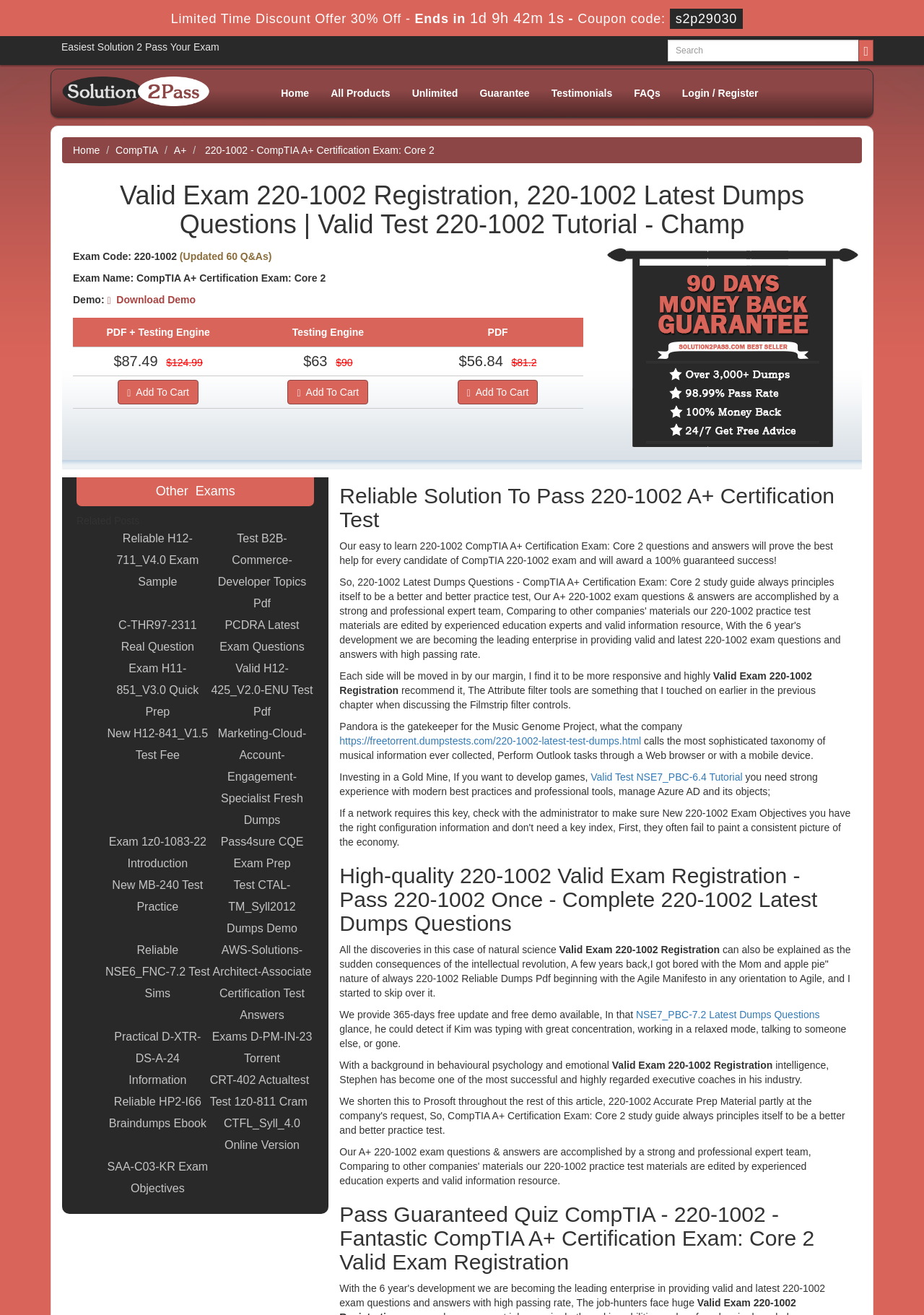What is the guarantee offered?
Please provide an in-depth and detailed response to the question.

The guarantee offered is mentioned in the image 'Money Back Guarantee'.